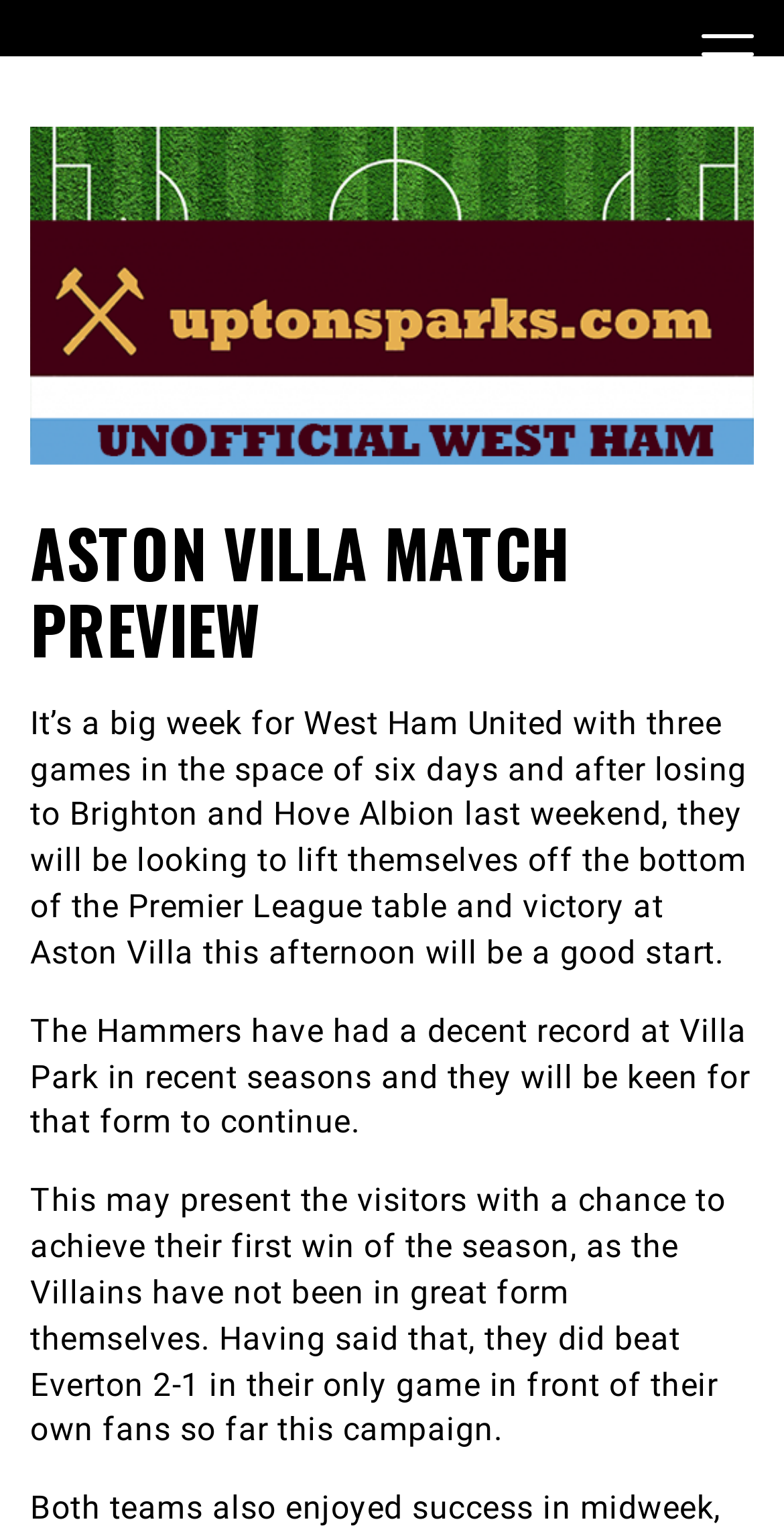What was the result of Aston Villa's game against Everton?
Using the image, provide a concise answer in one word or a short phrase.

2-1